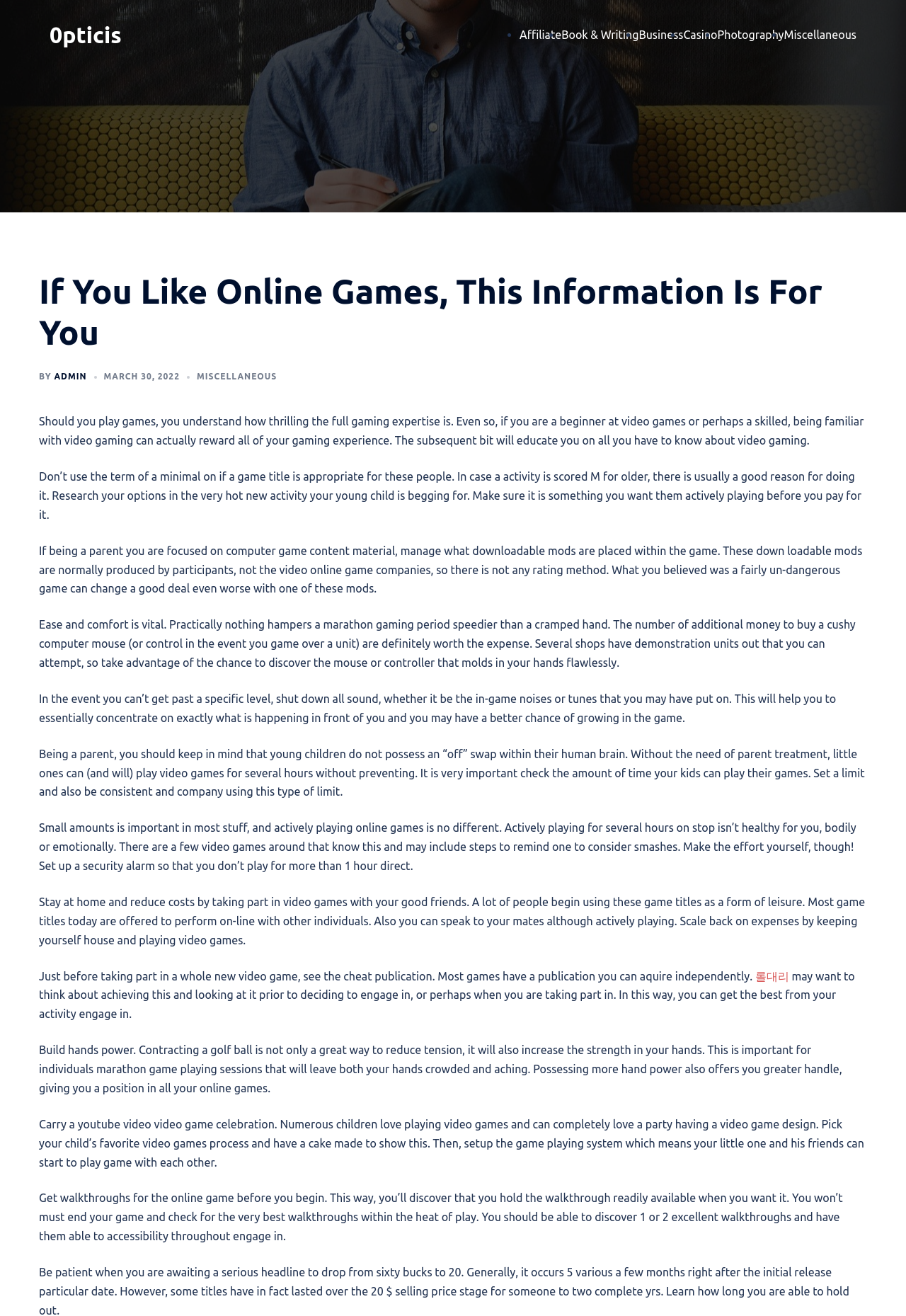Can you specify the bounding box coordinates of the area that needs to be clicked to fulfill the following instruction: "Click on the '롤대리' link"?

[0.833, 0.737, 0.871, 0.746]